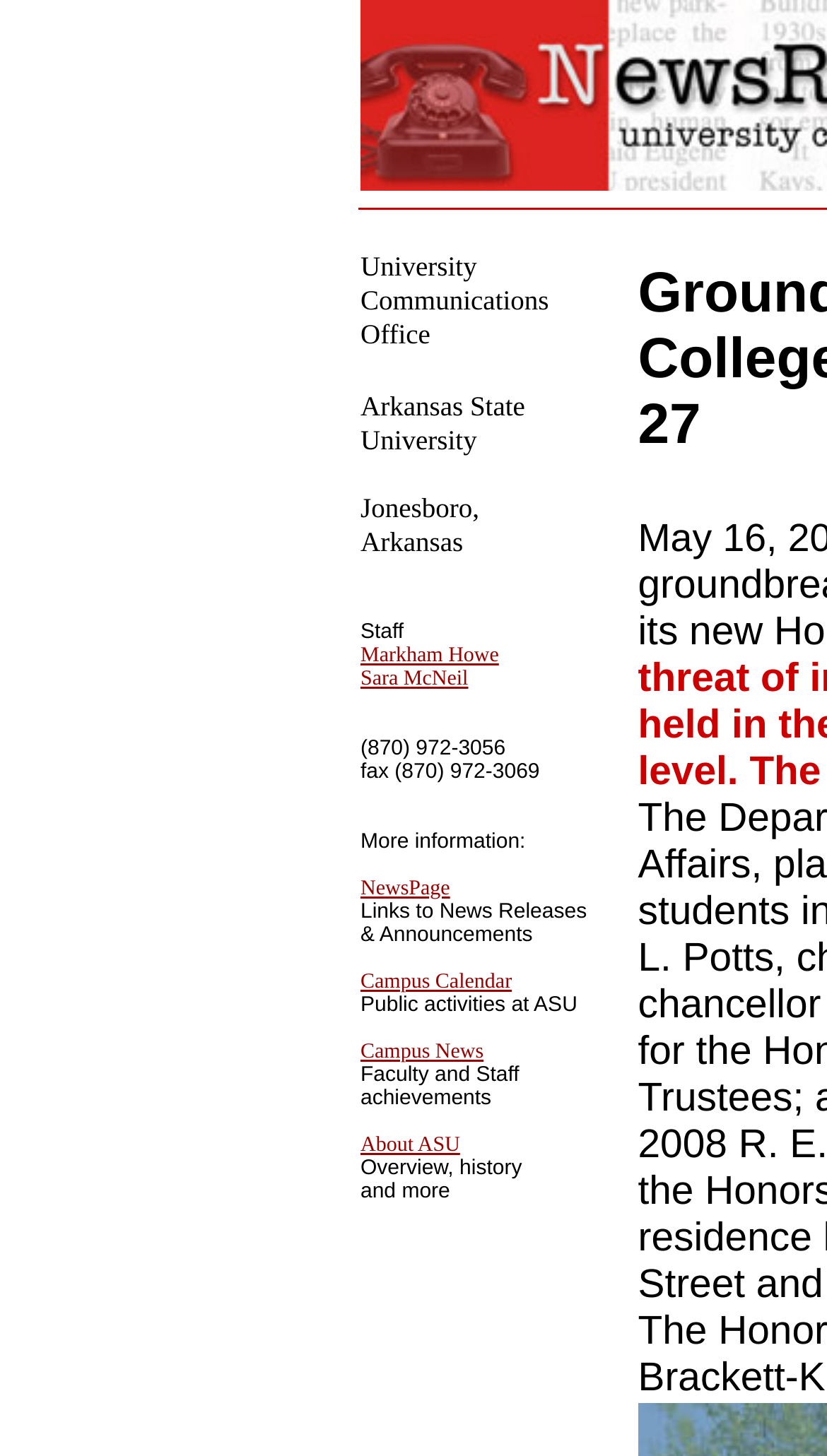Generate a comprehensive description of the webpage.

The webpage is about news from Arkansas State University. At the top, there is a section with the university's name and location, Jonesboro, Arkansas. Below this, there is a list of staff members, including Markham Howe and Sara McNeil, along with their contact information. 

To the right of the staff list, there is a section with links to more information, including a news page, campus calendar, and campus news. These links are accompanied by brief descriptions, such as "Links to News Releases & Announcements" and "Public activities at ASU". 

Further down, there are additional links to "About ASU", which provides an overview, history, and more information about the university. The entire webpage is organized in a single column, with each section and link building upon the previous one to provide a comprehensive overview of news and information from Arkansas State University.